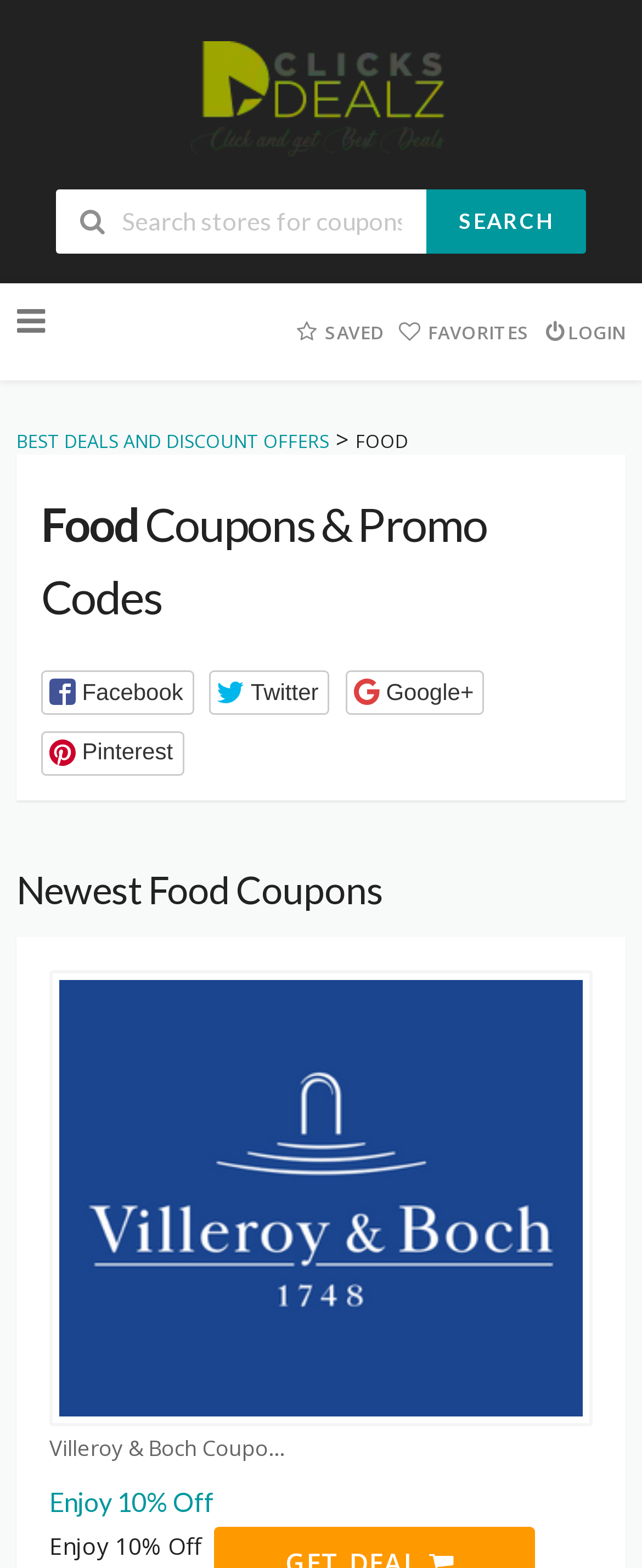Using the provided element description "Best Deals and Discount Offers", determine the bounding box coordinates of the UI element.

[0.026, 0.273, 0.513, 0.289]